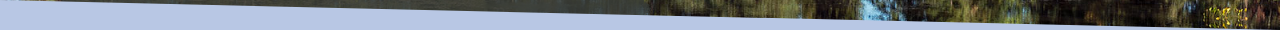What is the mood evoked by the image?
Can you offer a detailed and complete answer to this question?

The caption states that the composition contributes to a sense of calmness and connection with nature, suggesting that the mood evoked by the image is one of calmness and serenity.